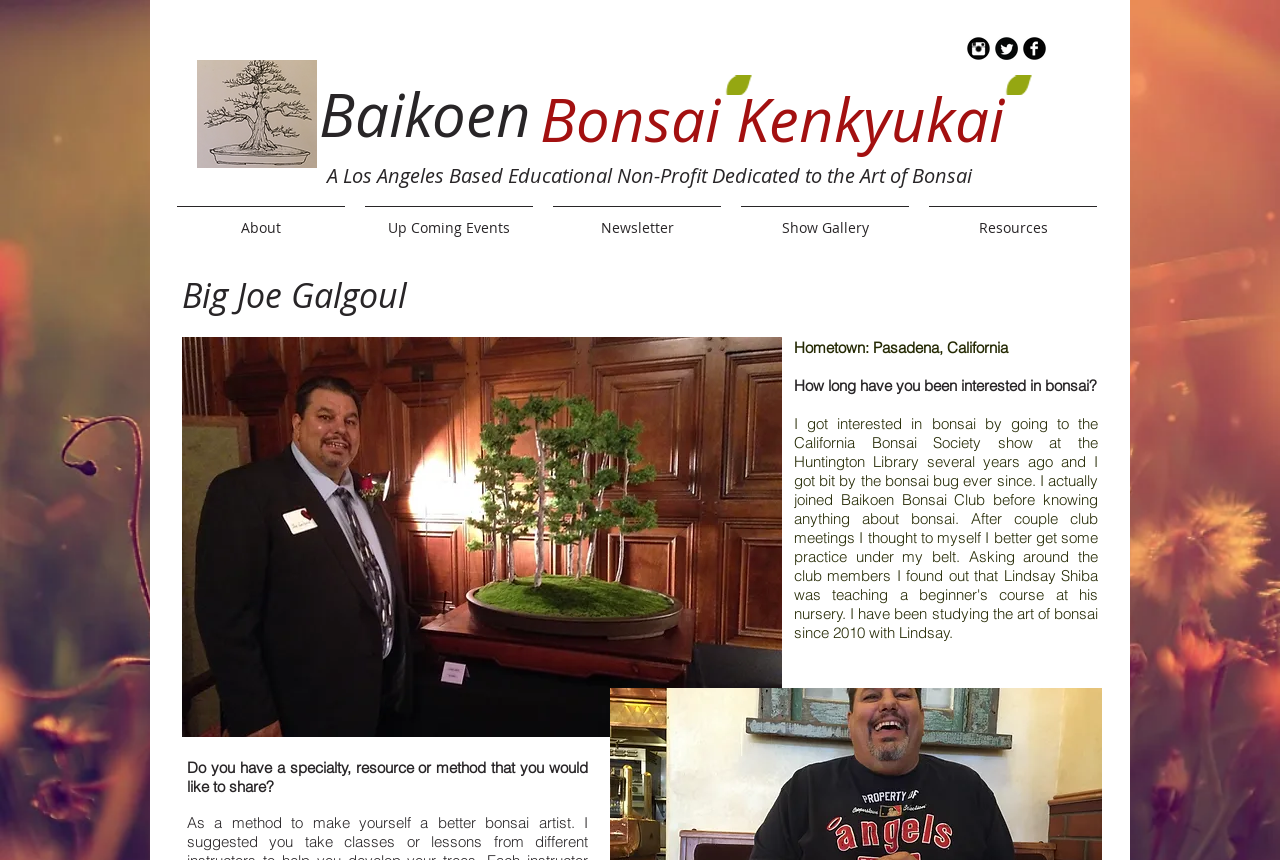Identify the bounding box coordinates of the part that should be clicked to carry out this instruction: "Share post on Facebook".

None